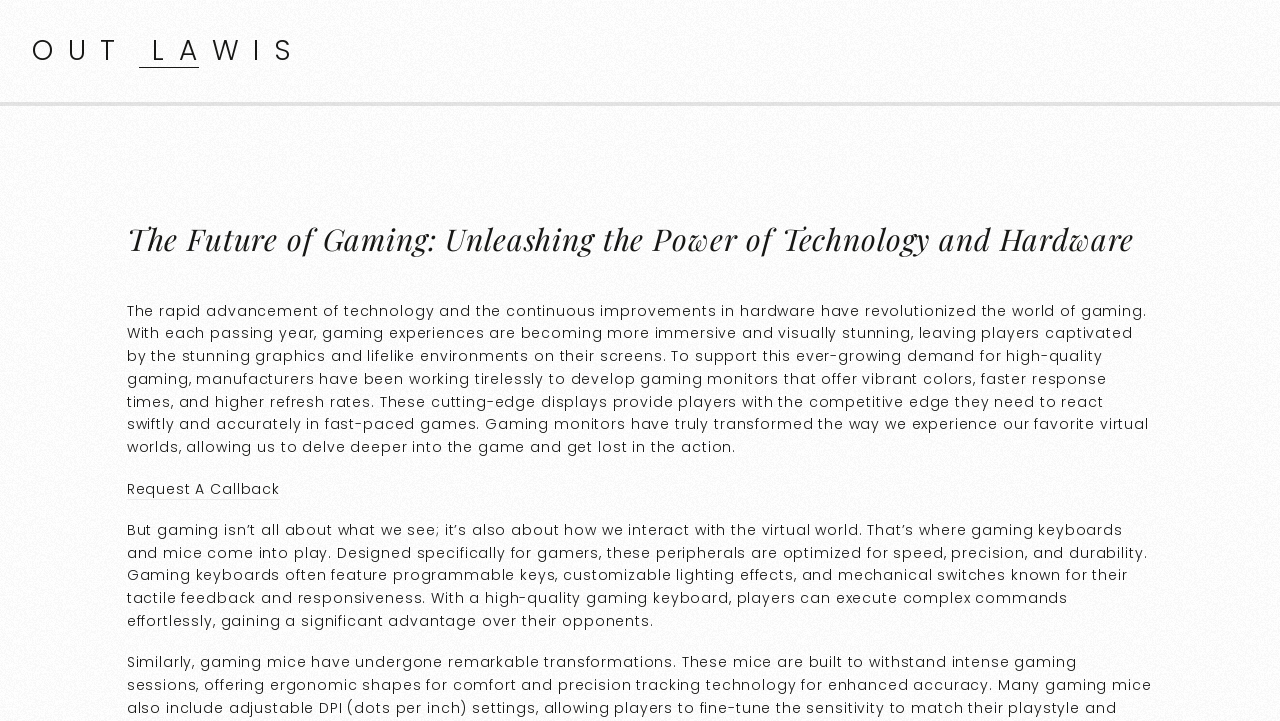Using the description: "Request A Callback", determine the UI element's bounding box coordinates. Ensure the coordinates are in the format of four float numbers between 0 and 1, i.e., [left, top, right, bottom].

[0.099, 0.664, 0.219, 0.693]